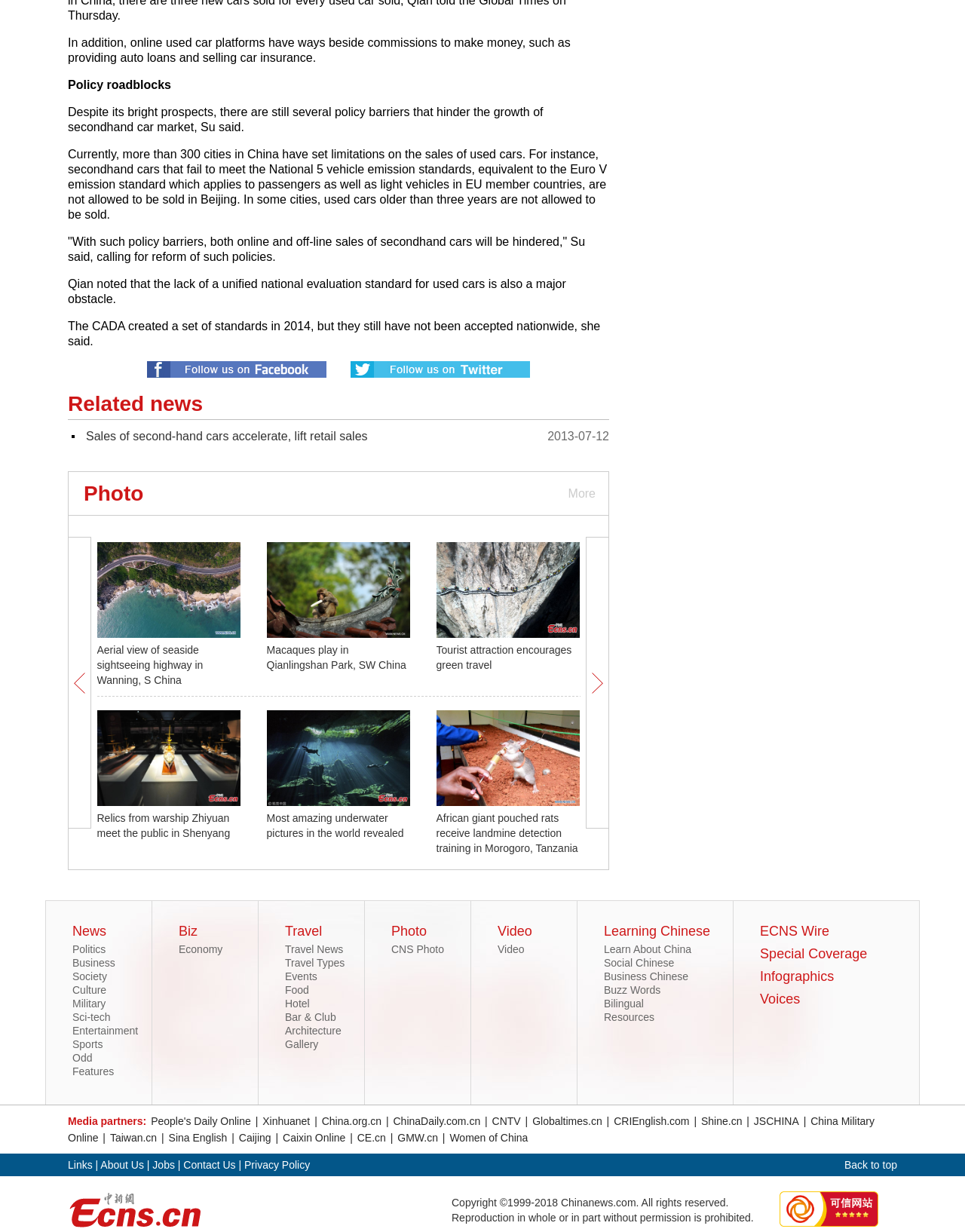Find the bounding box coordinates of the element you need to click on to perform this action: 'View 'Aerial view of seaside sightseeing highway in Wanning, S China''. The coordinates should be represented by four float values between 0 and 1, in the format [left, top, right, bottom].

[0.1, 0.507, 0.249, 0.516]